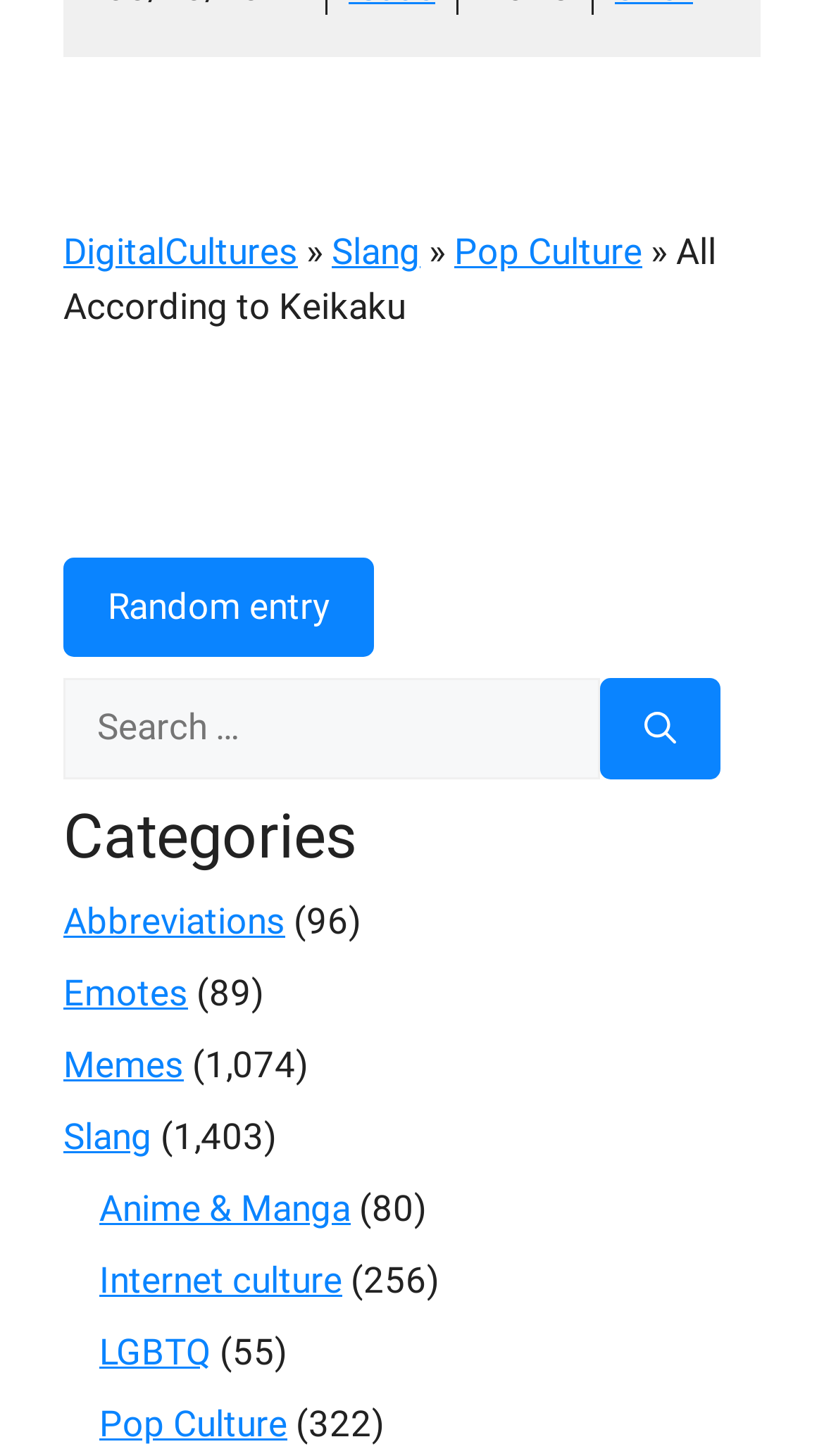Is there a search function on the page?
Respond to the question with a well-detailed and thorough answer.

I saw a search box with a label 'Search for:' and a 'Search' button next to it, which indicates that the page has a search function.